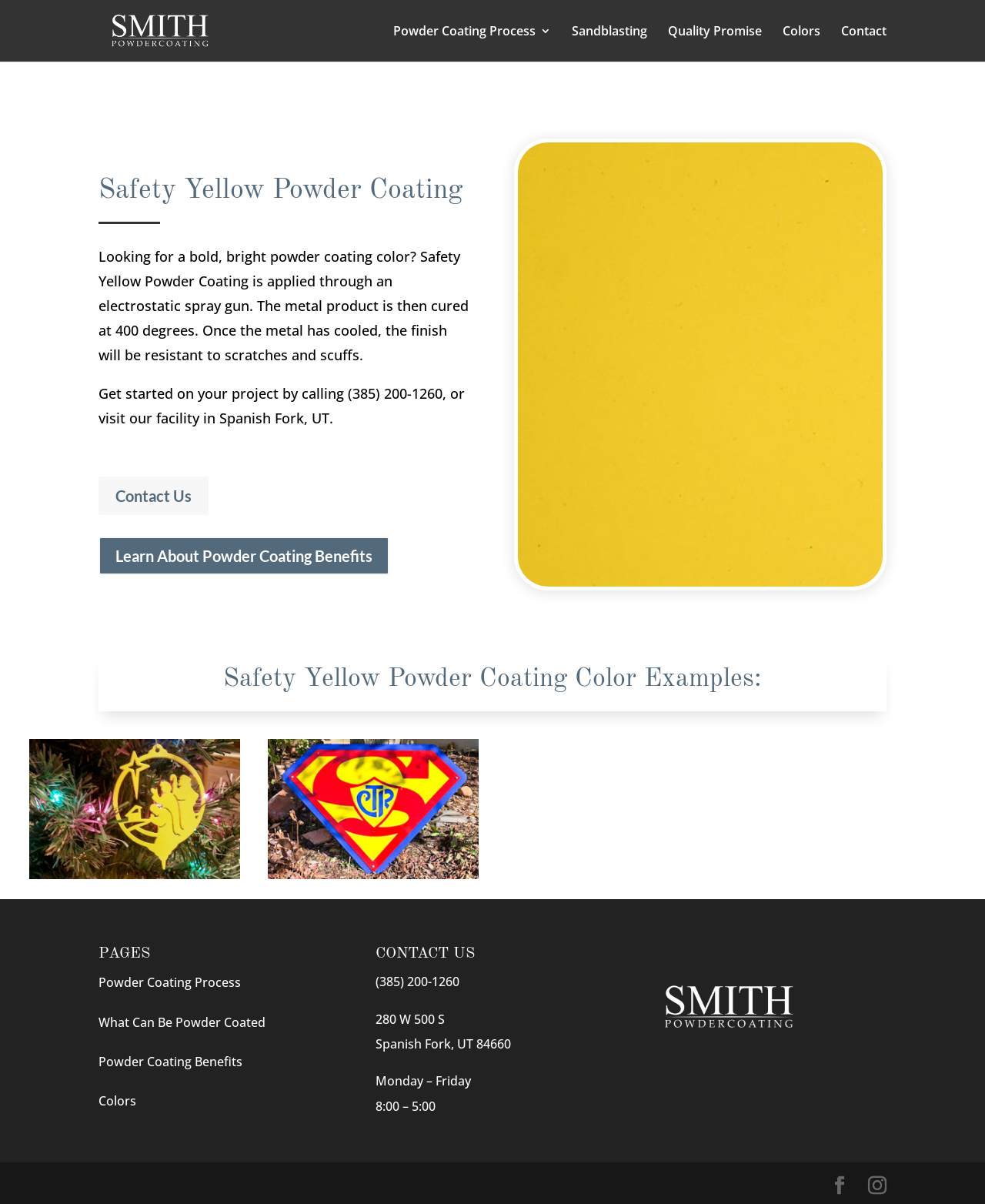Extract the main headline from the webpage and generate its text.

Safety Yellow Powder Coating